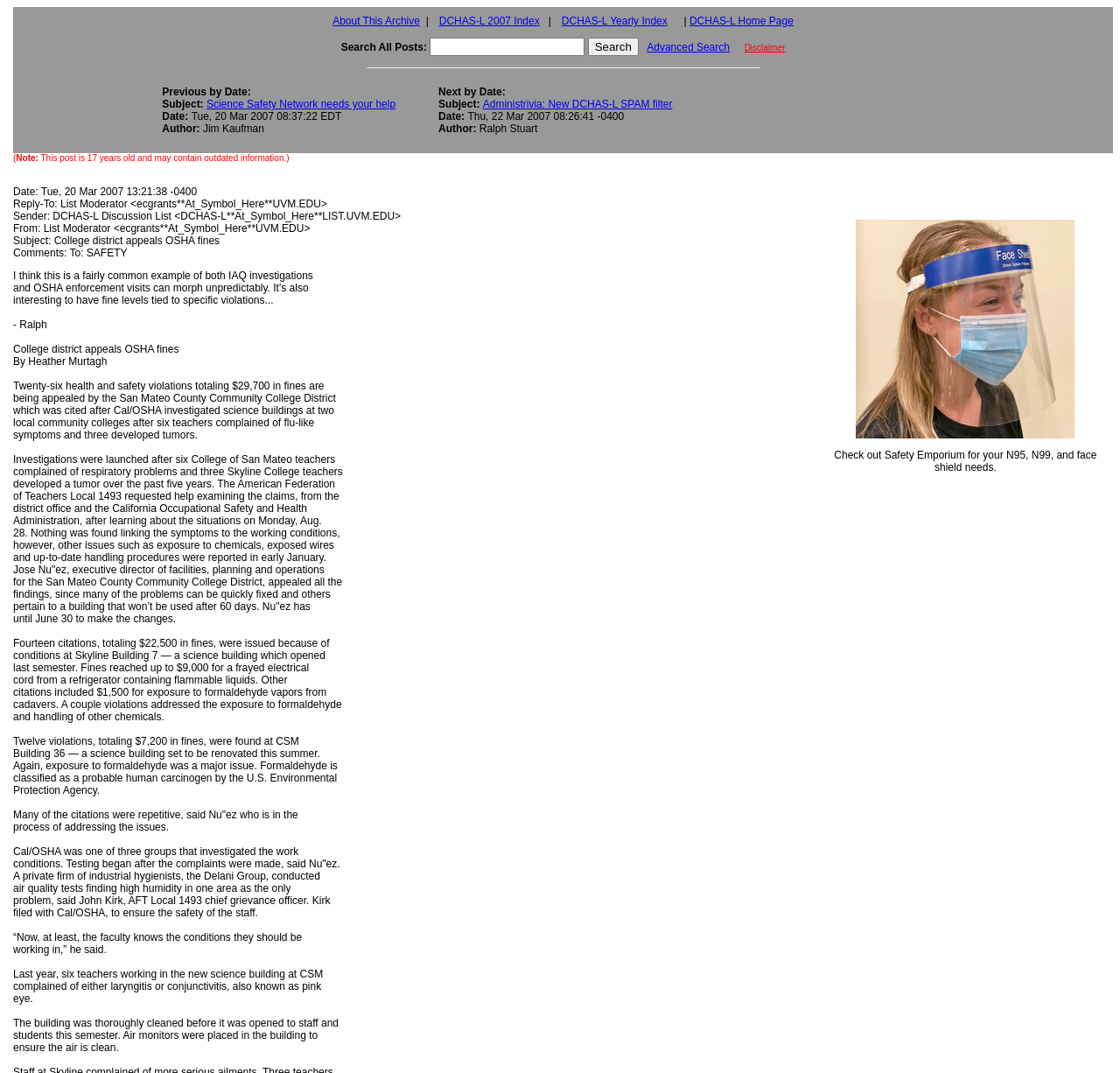Using the image as a reference, answer the following question in as much detail as possible:
What is the image on the right side of the page?

The image on the right side of the page appears to be a person wearing a disposable face shield and surgical-style mask. This image may be related to the topic of chemical health and safety, which is the focus of the American Chemical Society Division of Chemical Health & Safety.